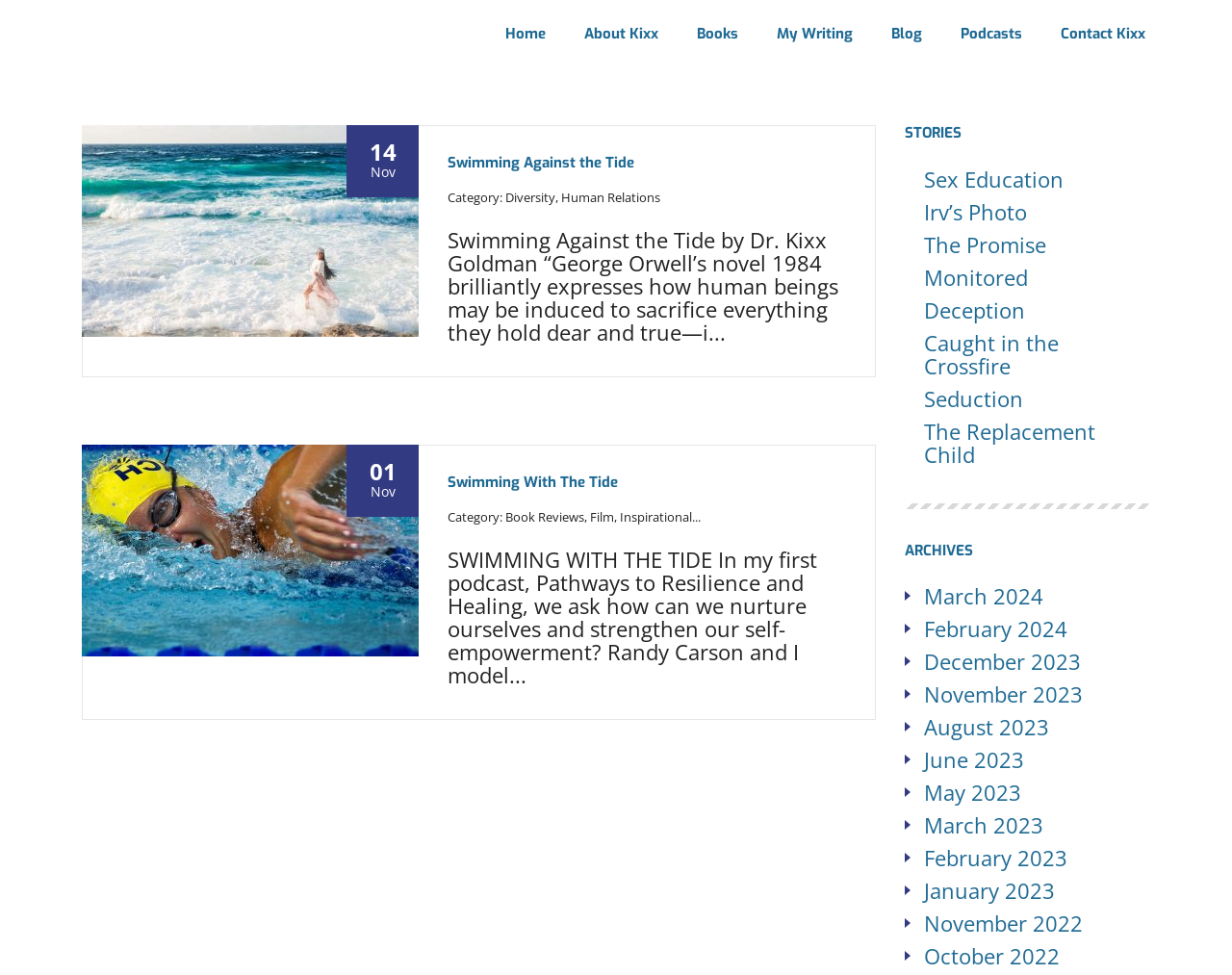Please find the bounding box for the UI component described as follows: "Home".

[0.395, 0.023, 0.459, 0.046]